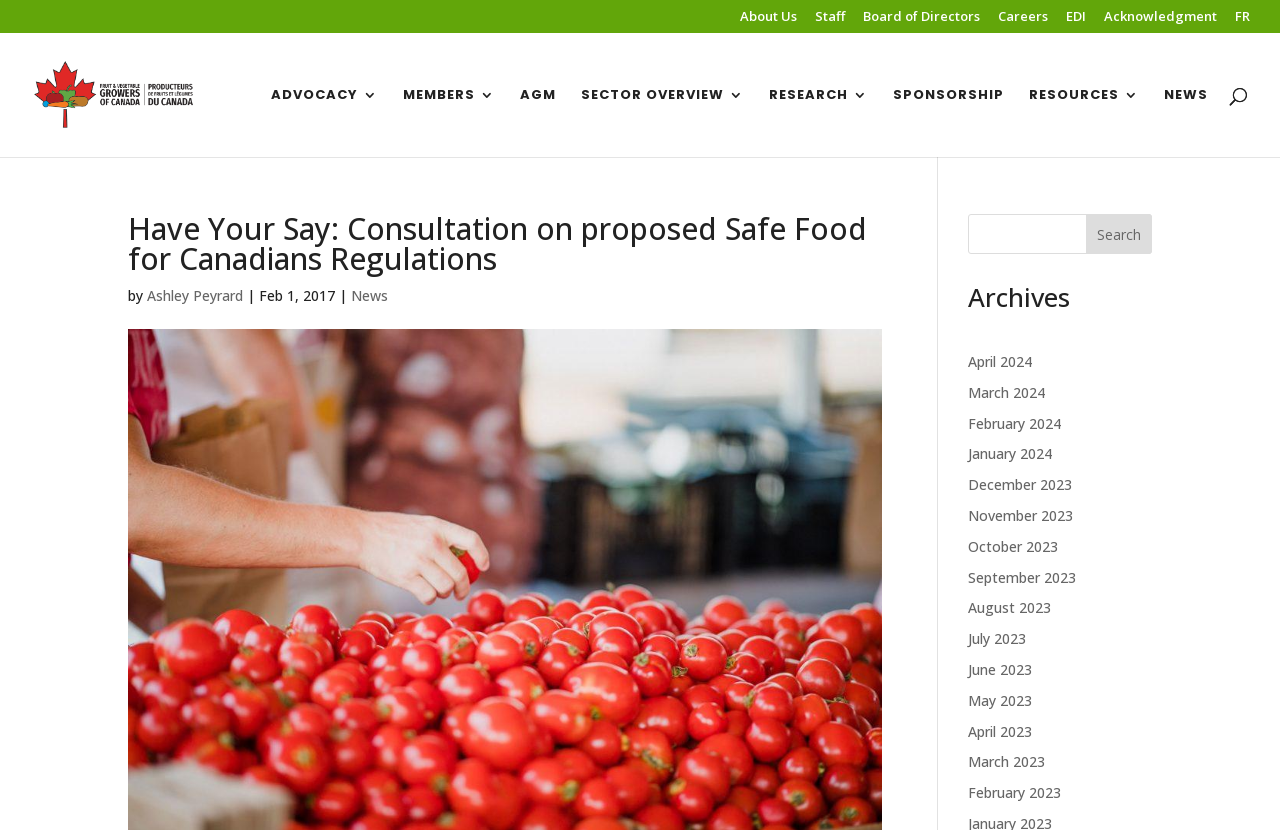Can you find the bounding box coordinates for the UI element given this description: "December 2023"? Provide the coordinates as four float numbers between 0 and 1: [left, top, right, bottom].

[0.756, 0.573, 0.838, 0.595]